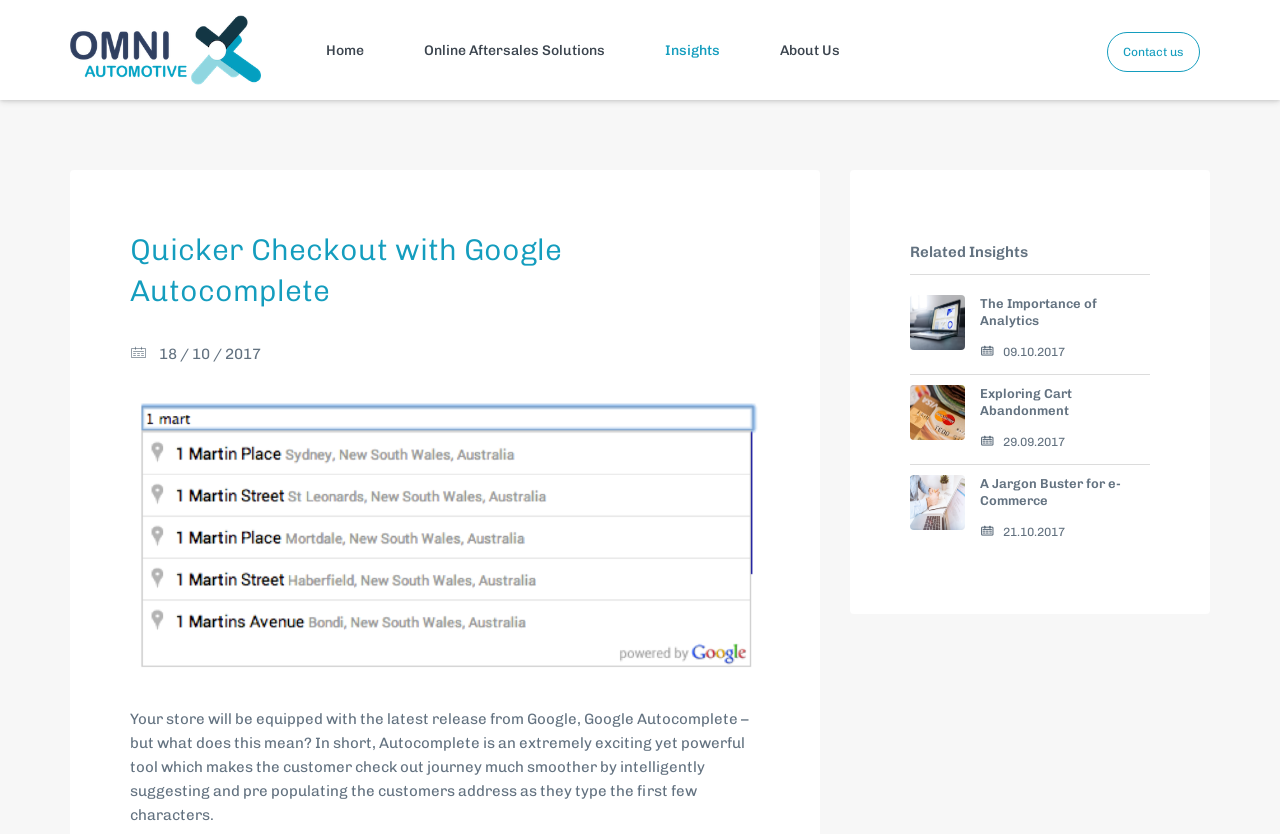Locate the bounding box coordinates of the area that needs to be clicked to fulfill the following instruction: "read about Quicker Checkout with Google Autocomplete". The coordinates should be in the format of four float numbers between 0 and 1, namely [left, top, right, bottom].

[0.102, 0.276, 0.594, 0.374]